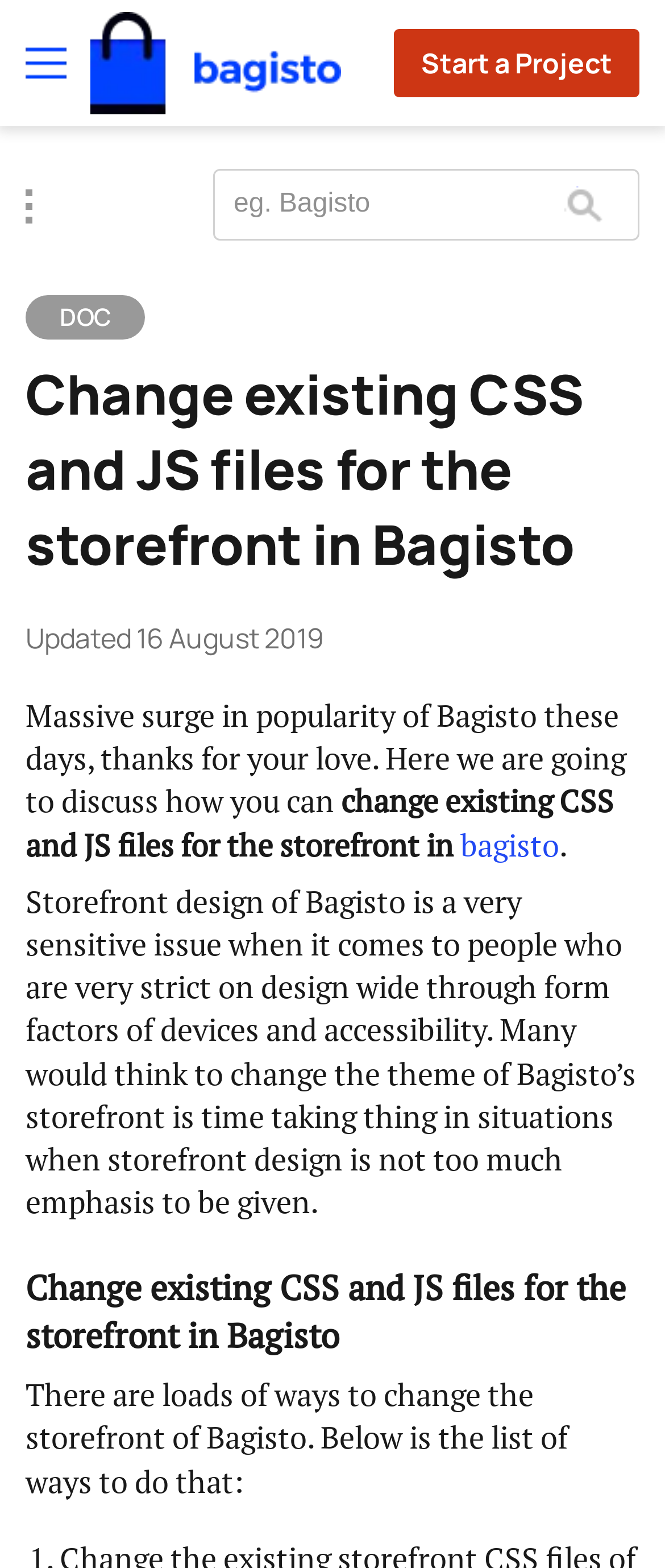Please answer the following question as detailed as possible based on the image: 
How many ways are there to change the storefront of Bagisto?

The webpage mentions that there are loads of ways to change the storefront of Bagisto, and provides a list of ways to do so. Although the exact number is not specified, it implies that there are multiple methods to achieve this.